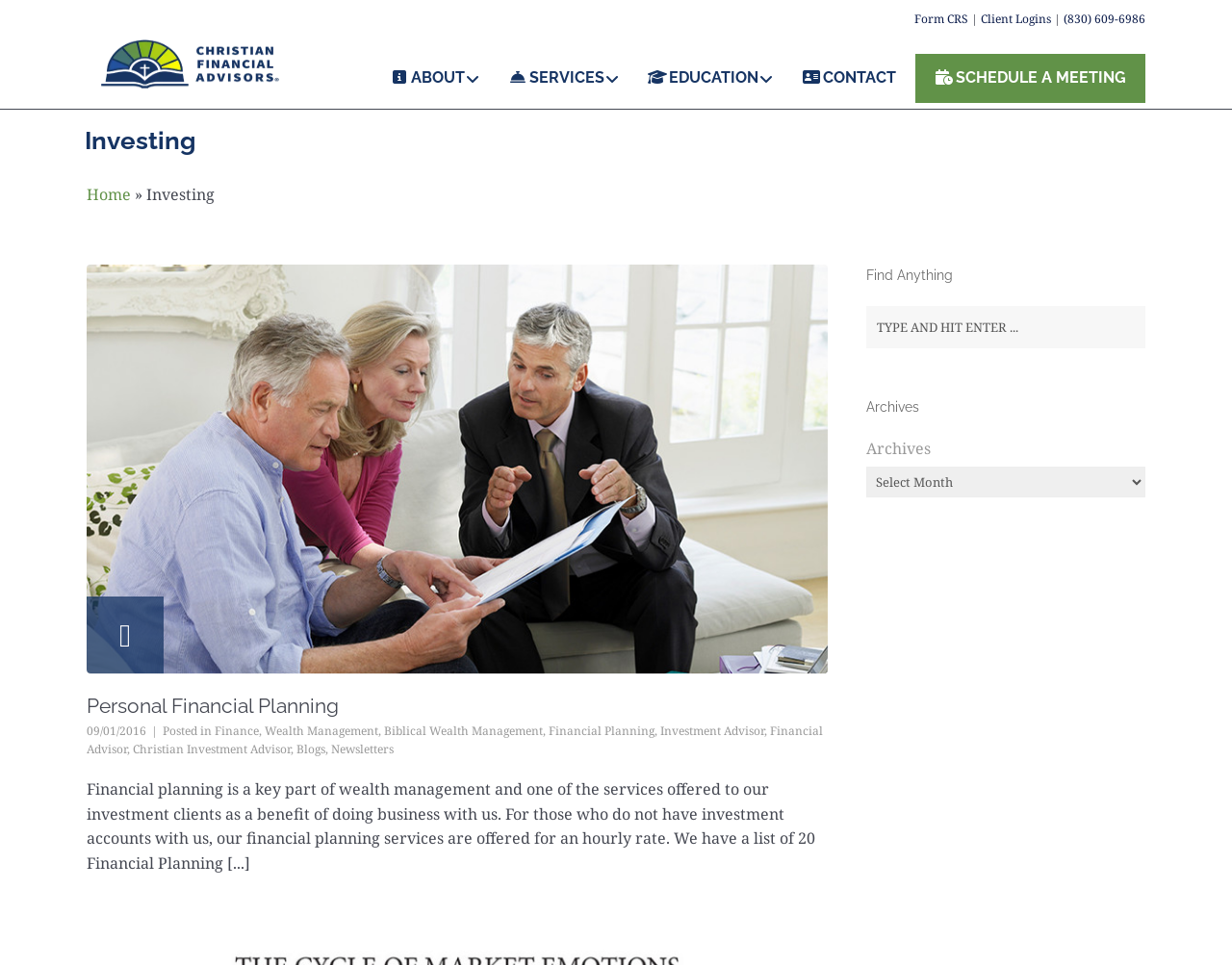Pinpoint the bounding box coordinates of the element you need to click to execute the following instruction: "Click on Charter Aircraft". The bounding box should be represented by four float numbers between 0 and 1, in the format [left, top, right, bottom].

None